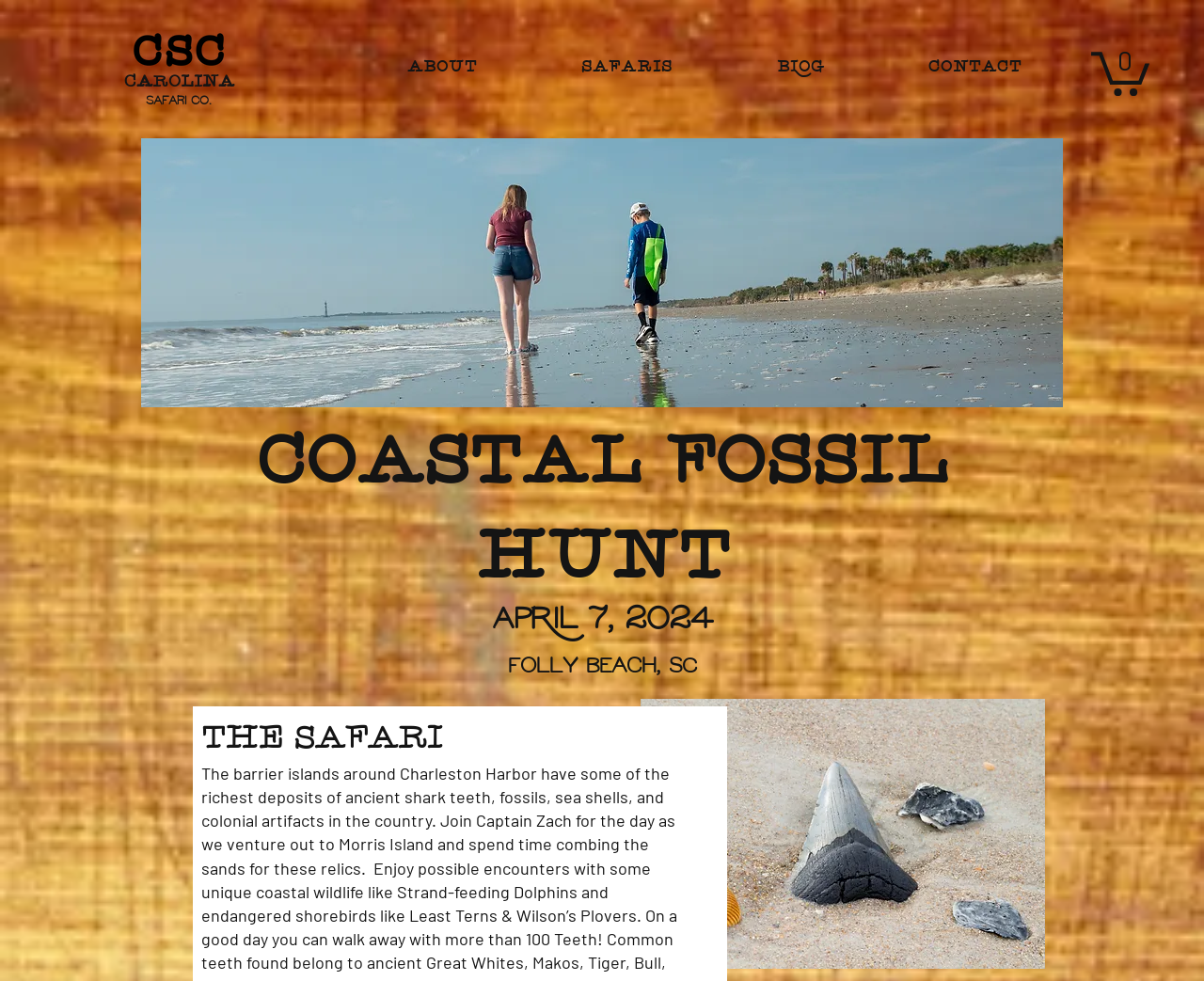Give a one-word or short phrase answer to this question: 
What is the location of the fossil hunt?

Folly Beach, SC